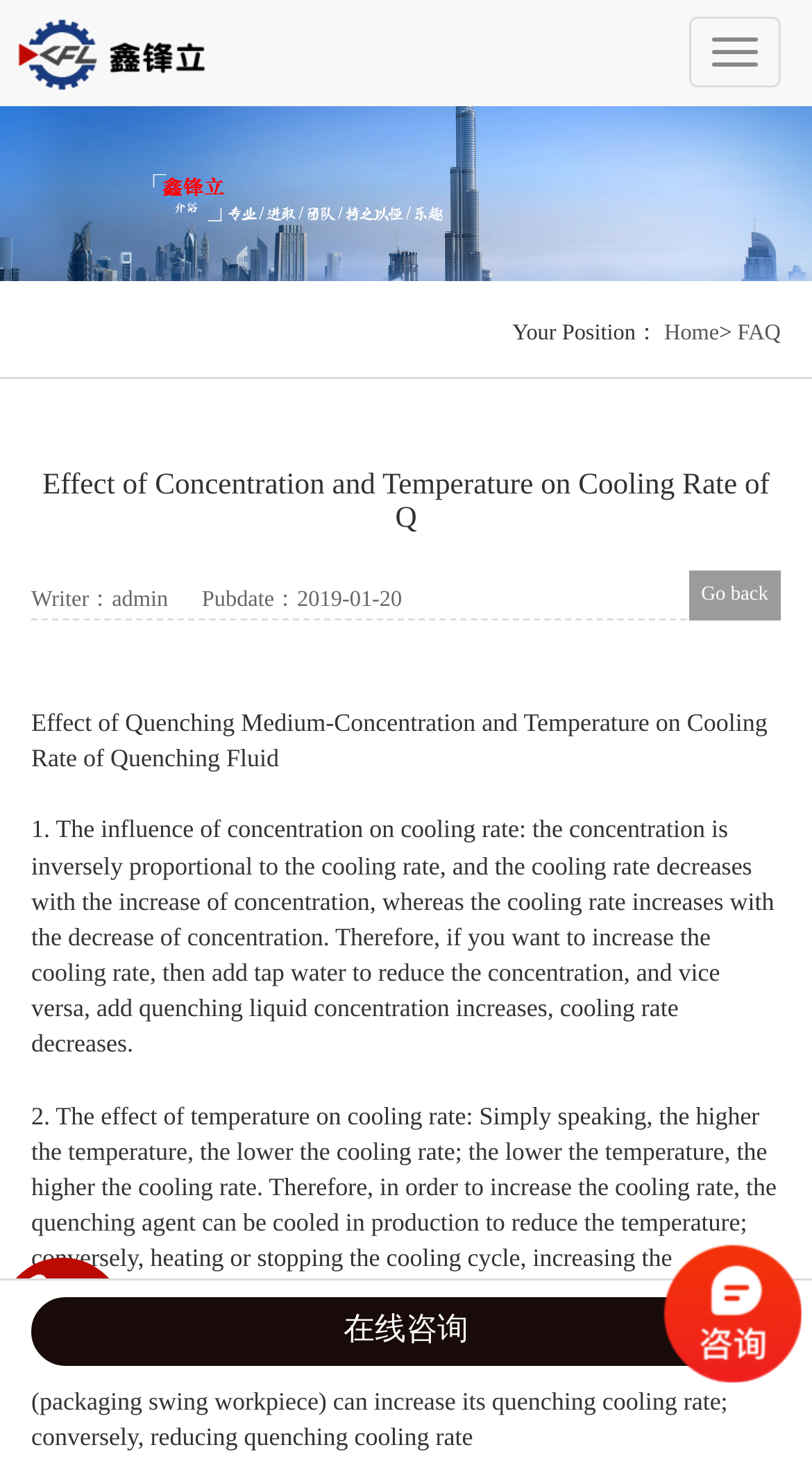Using the element description provided, determine the bounding box coordinates in the format (top-left x, top-left y, bottom-right x, bottom-right y). Ensure that all values are floating point numbers between 0 and 1. Element description: 在线咨询

[0.039, 0.882, 0.961, 0.93]